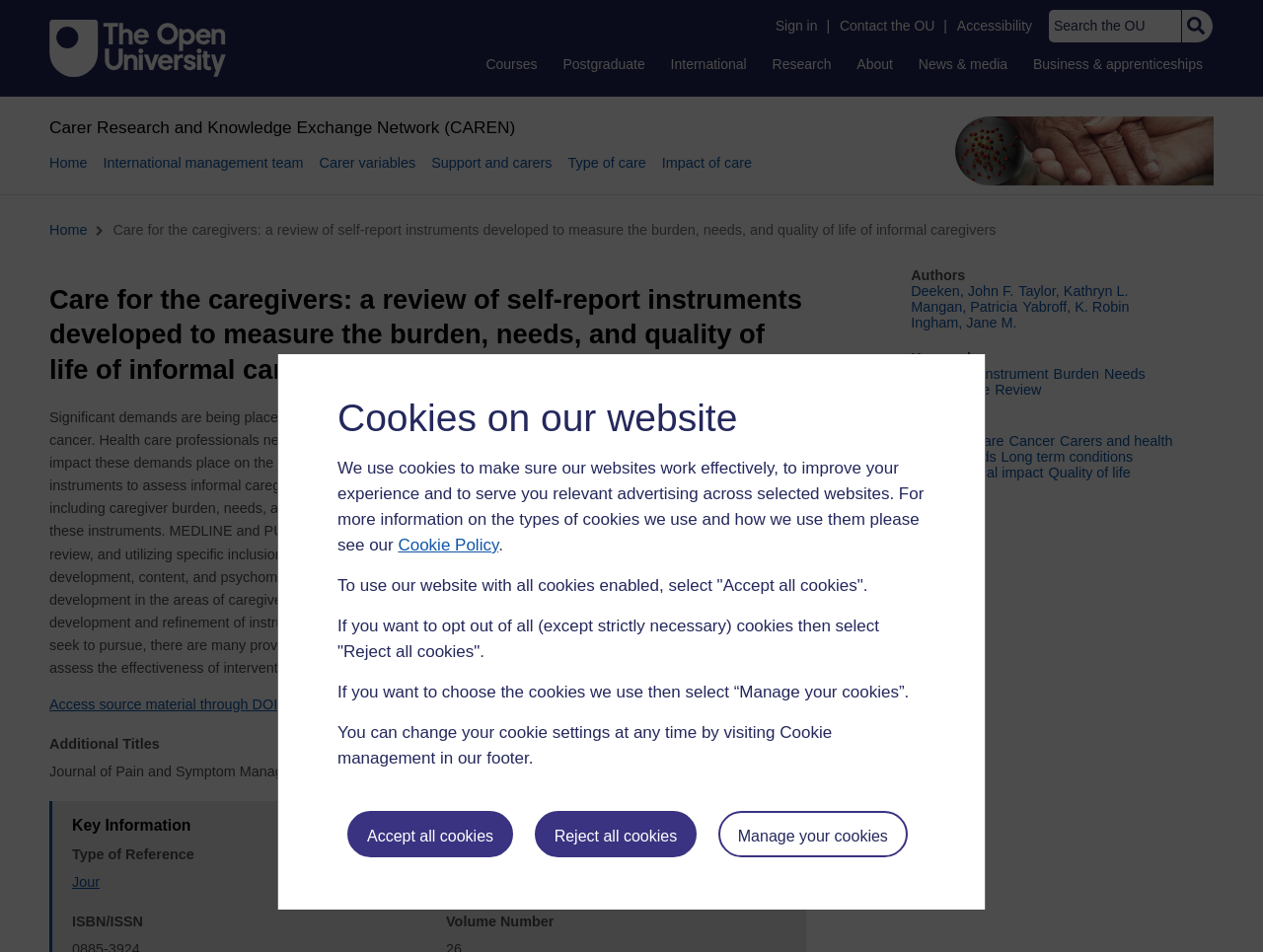Please specify the bounding box coordinates for the clickable region that will help you carry out the instruction: "Search the OU".

[0.827, 0.012, 0.899, 0.029]